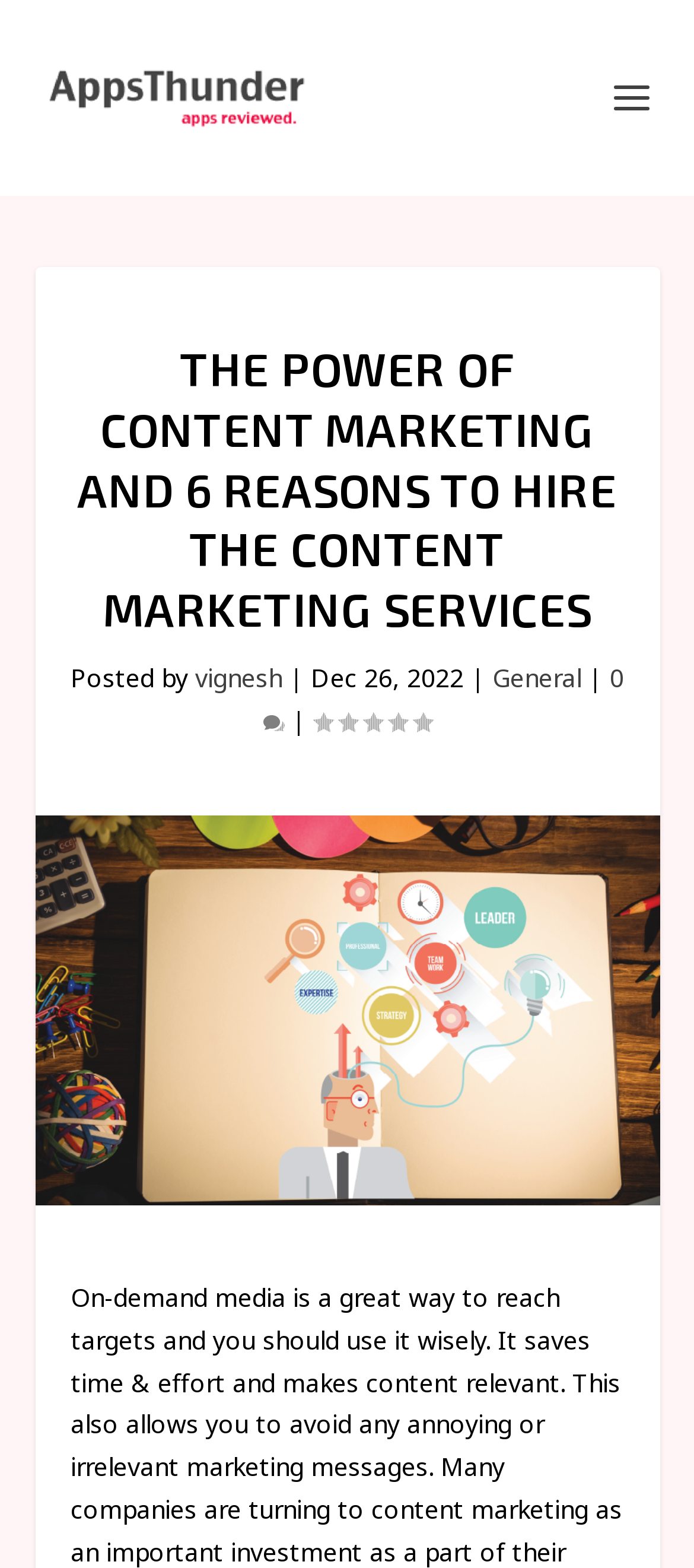Generate the text content of the main heading of the webpage.

THE POWER OF CONTENT MARKETING AND 6 REASONS TO HIRE THE CONTENT MARKETING SERVICES